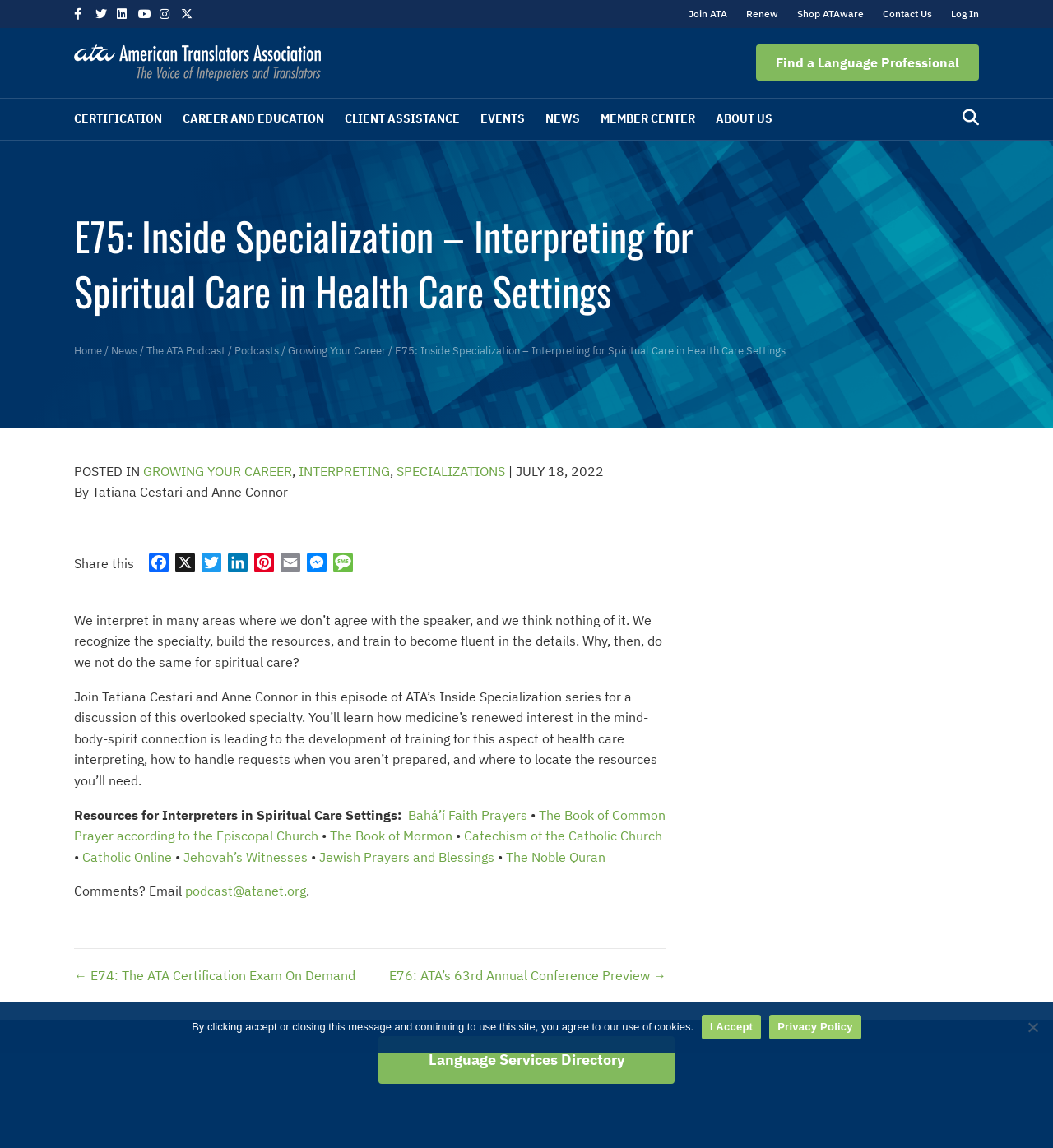Given the element description North Yorkshire, identify the bounding box coordinates for the UI element on the webpage screenshot. The format should be (top-left x, top-left y, bottom-right x, bottom-right y), with values between 0 and 1.

None